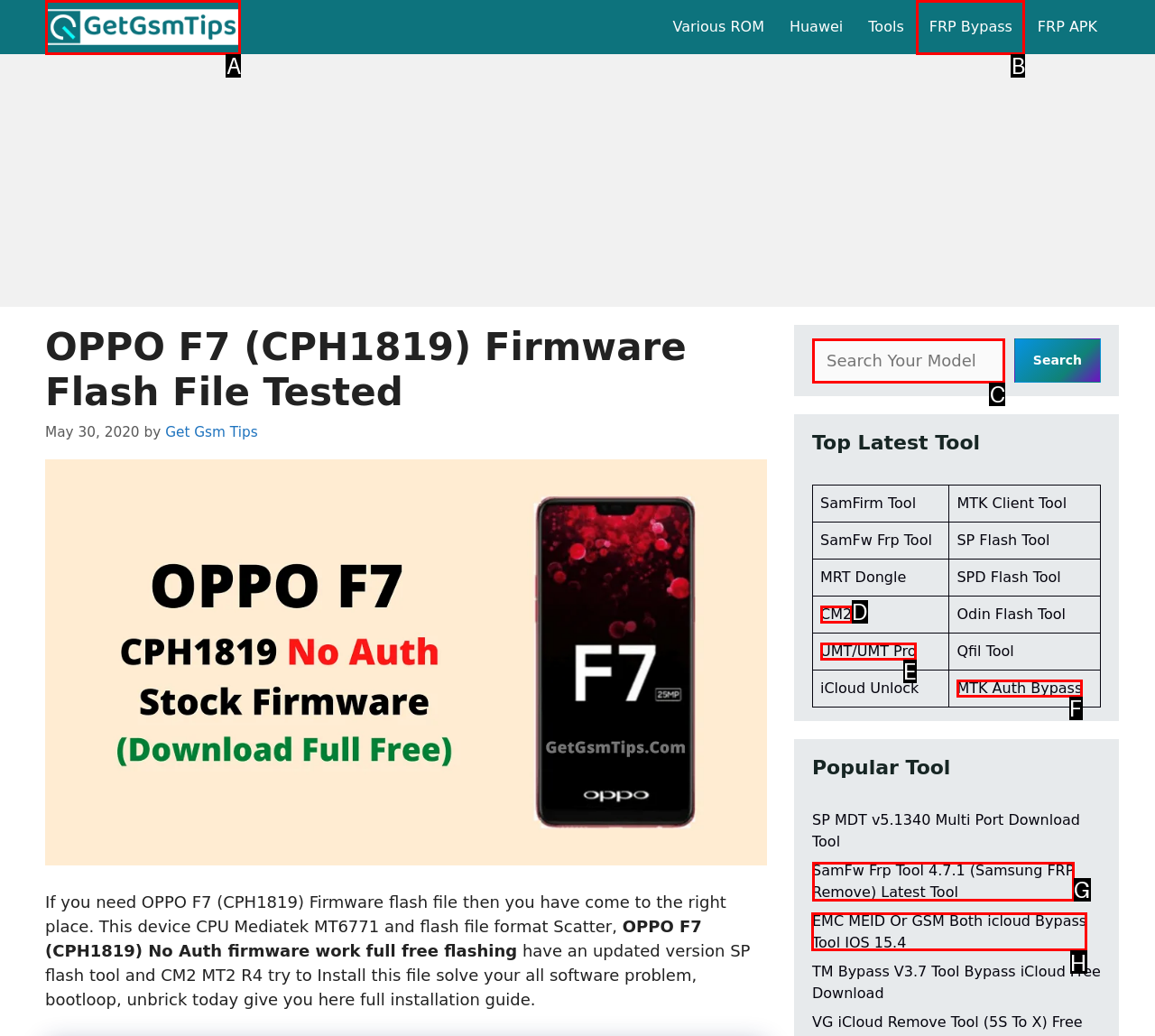Which choice should you pick to execute the task: Click on the 'EMC MEID Or GSM Both icloud Bypass Tool IOS 15.4' link
Respond with the letter associated with the correct option only.

H